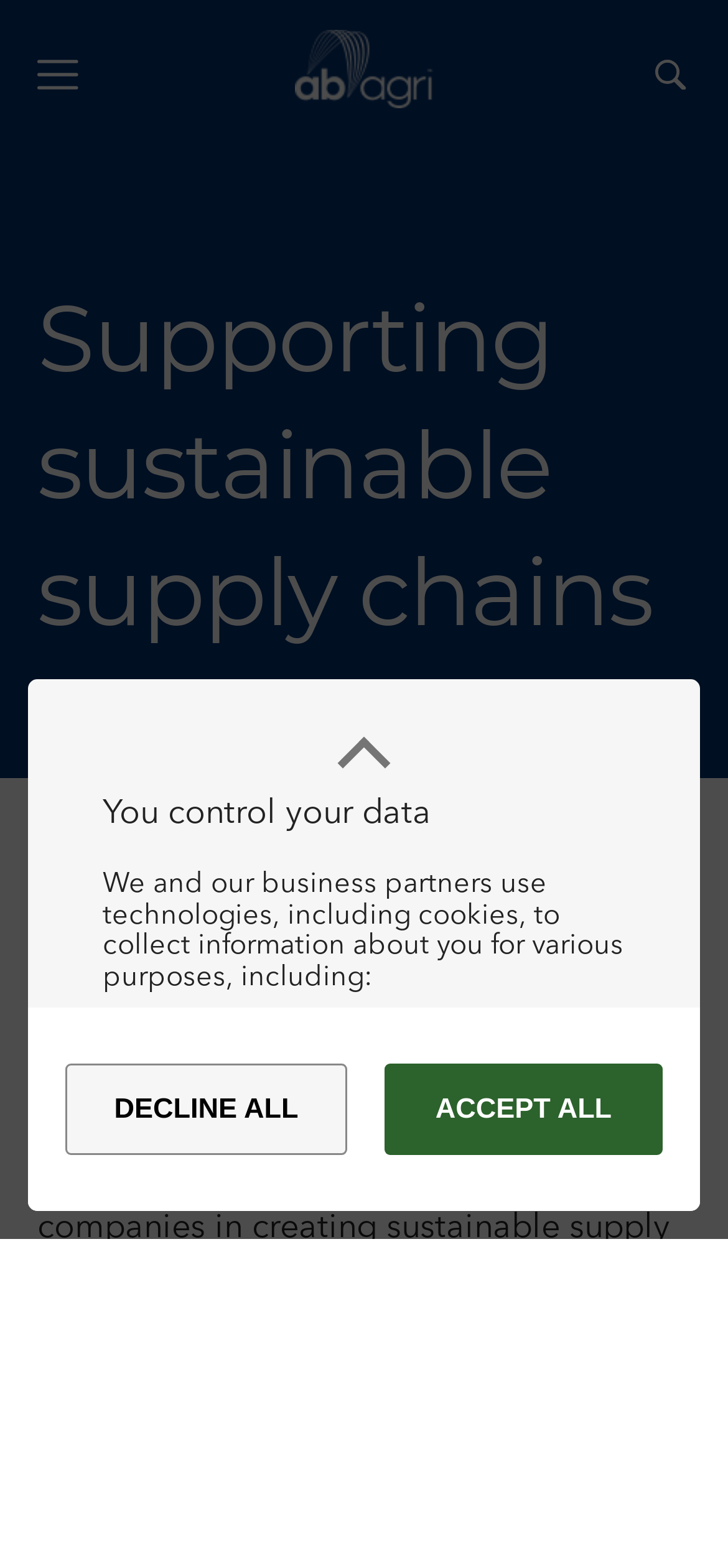What is the location of the branch mentioned?
Your answer should be a single word or phrase derived from the screenshot.

East Africa